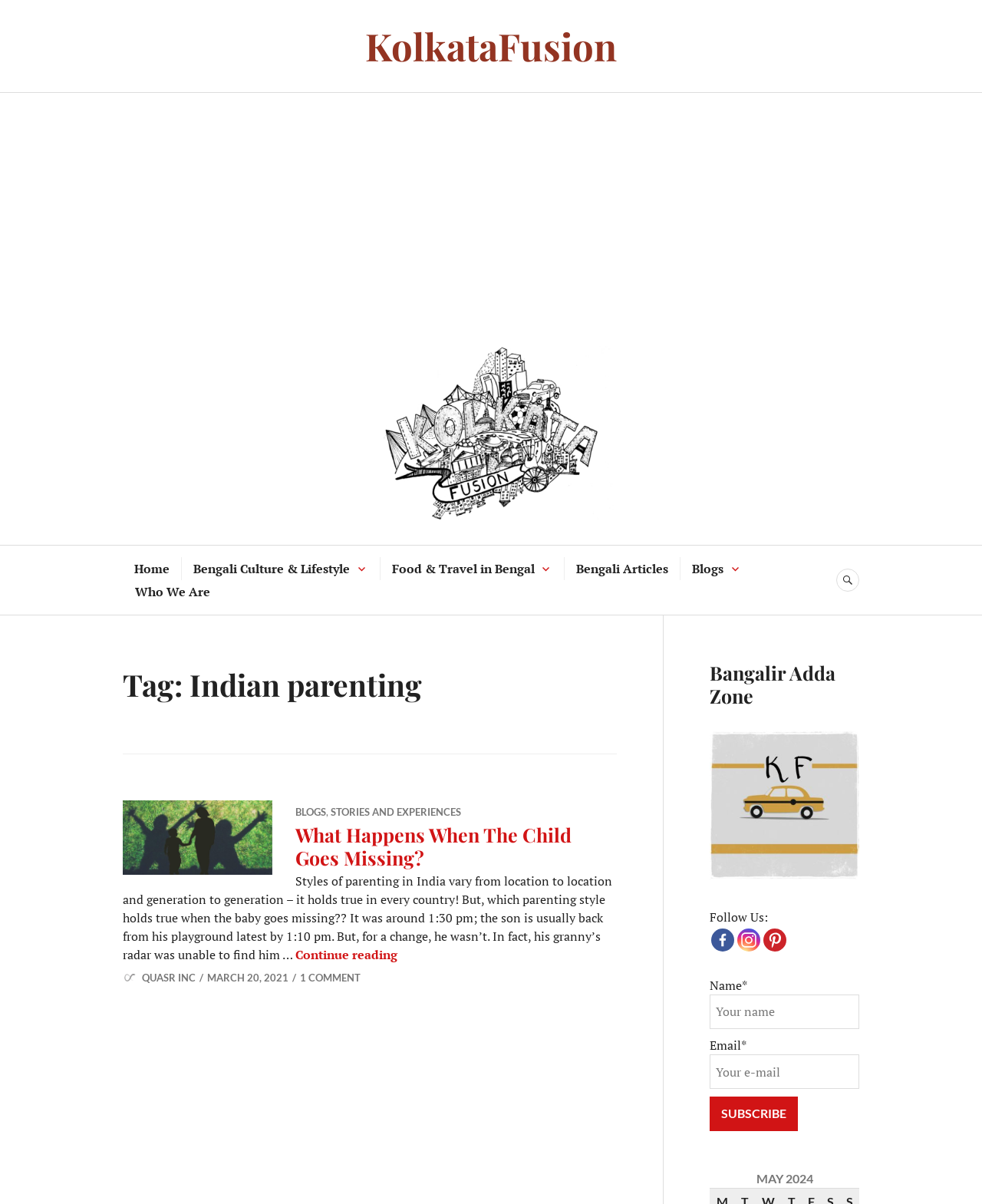Please determine the bounding box coordinates of the clickable area required to carry out the following instruction: "Click on the 'Home' link". The coordinates must be four float numbers between 0 and 1, represented as [left, top, right, bottom].

[0.137, 0.462, 0.173, 0.482]